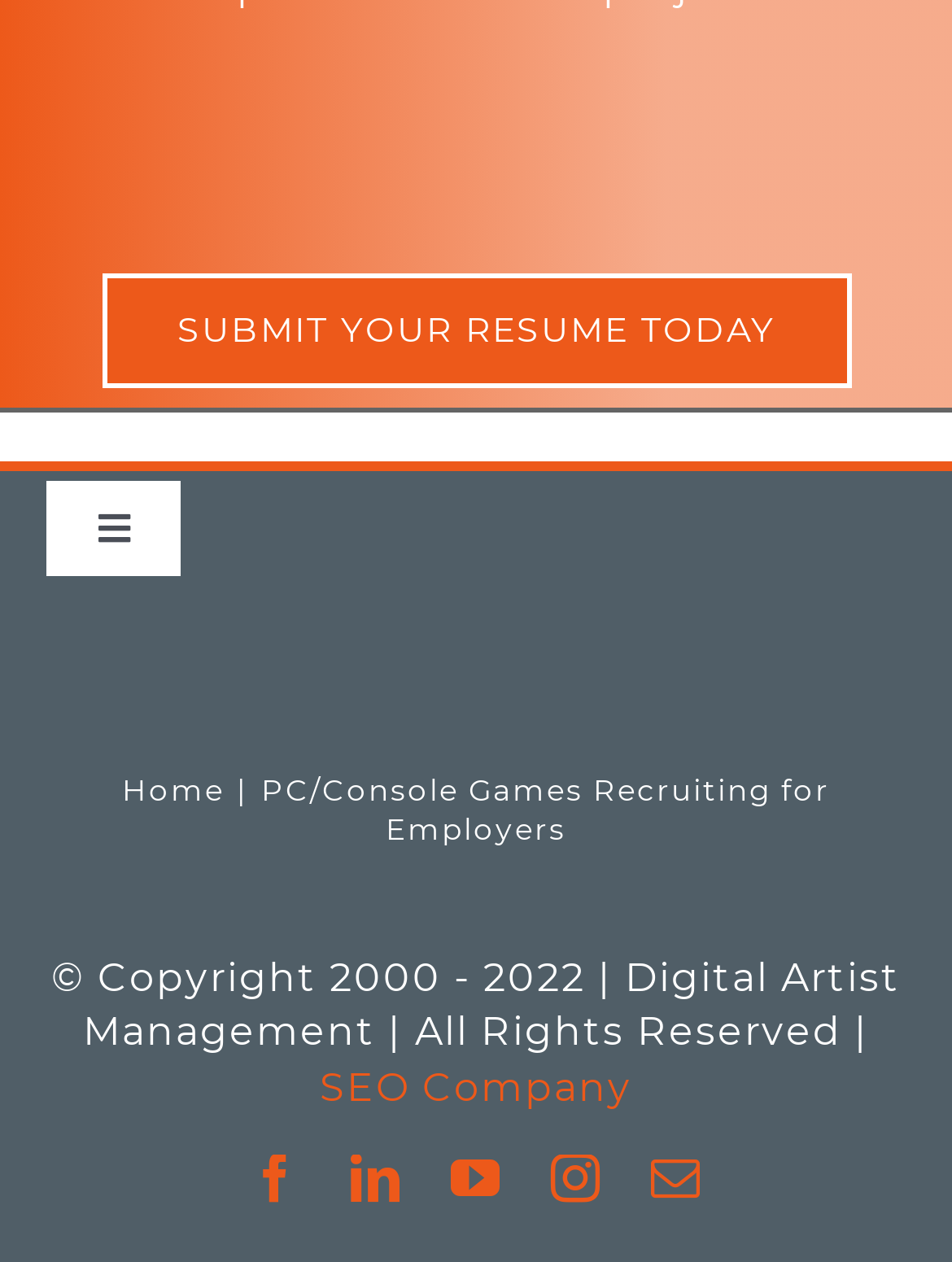Locate the bounding box coordinates of the element you need to click to accomplish the task described by this instruction: "Toggle navigation".

[0.05, 0.38, 0.191, 0.456]